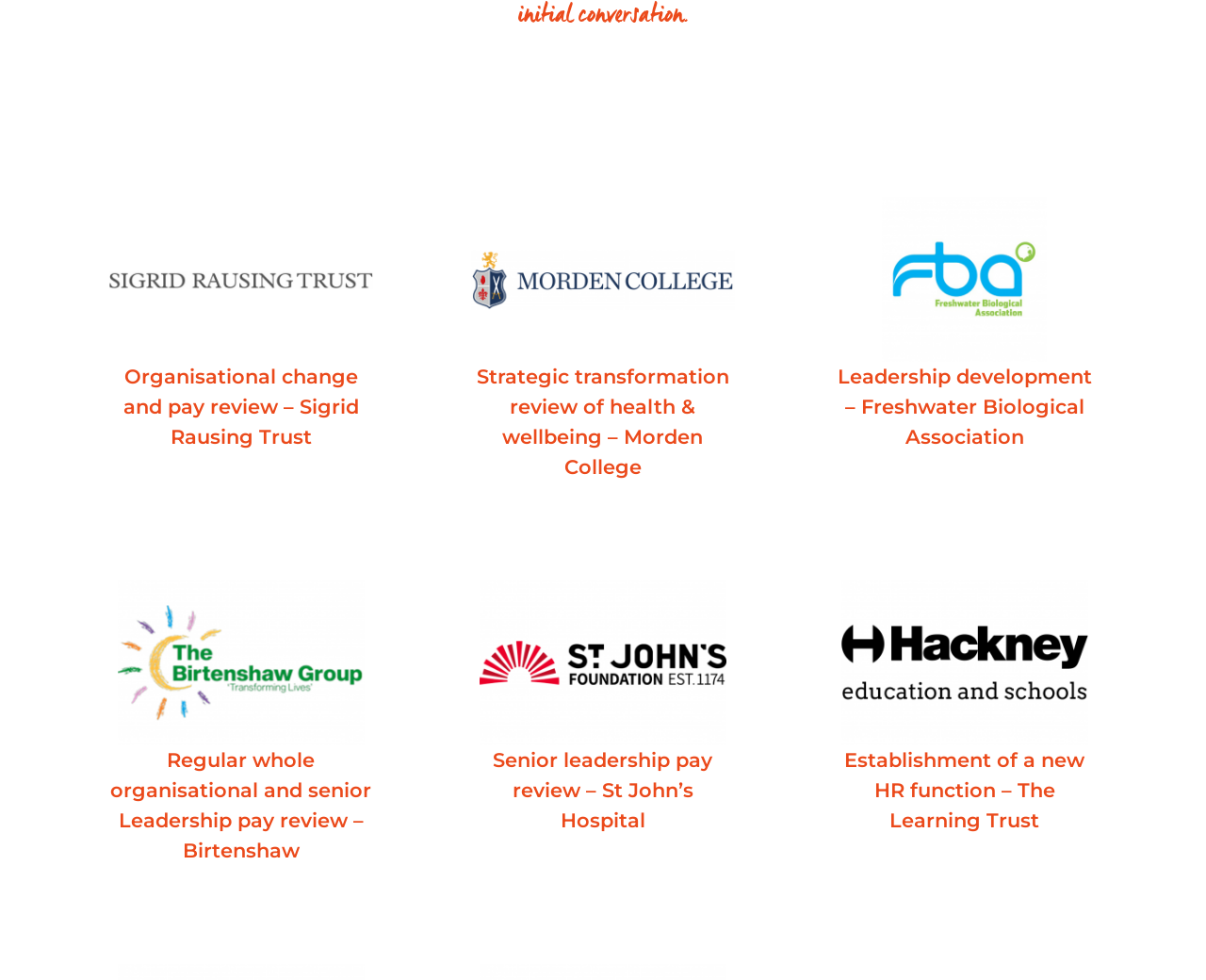Give a one-word or one-phrase response to the question:
What is the purpose of the review for Morden College?

Strategic transformation